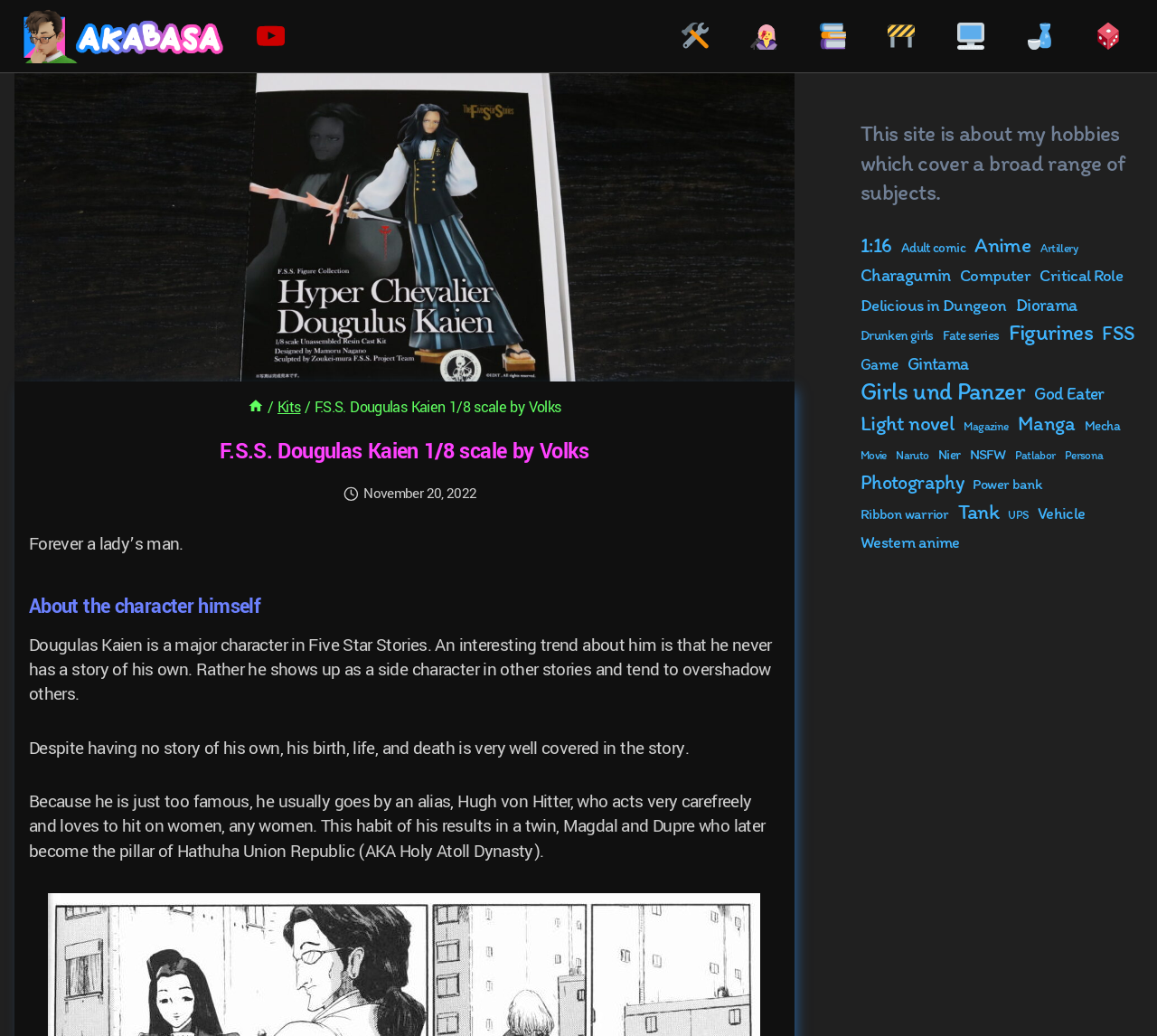What is the date mentioned in the webpage content?
Based on the image, provide your answer in one word or phrase.

November 20, 2022